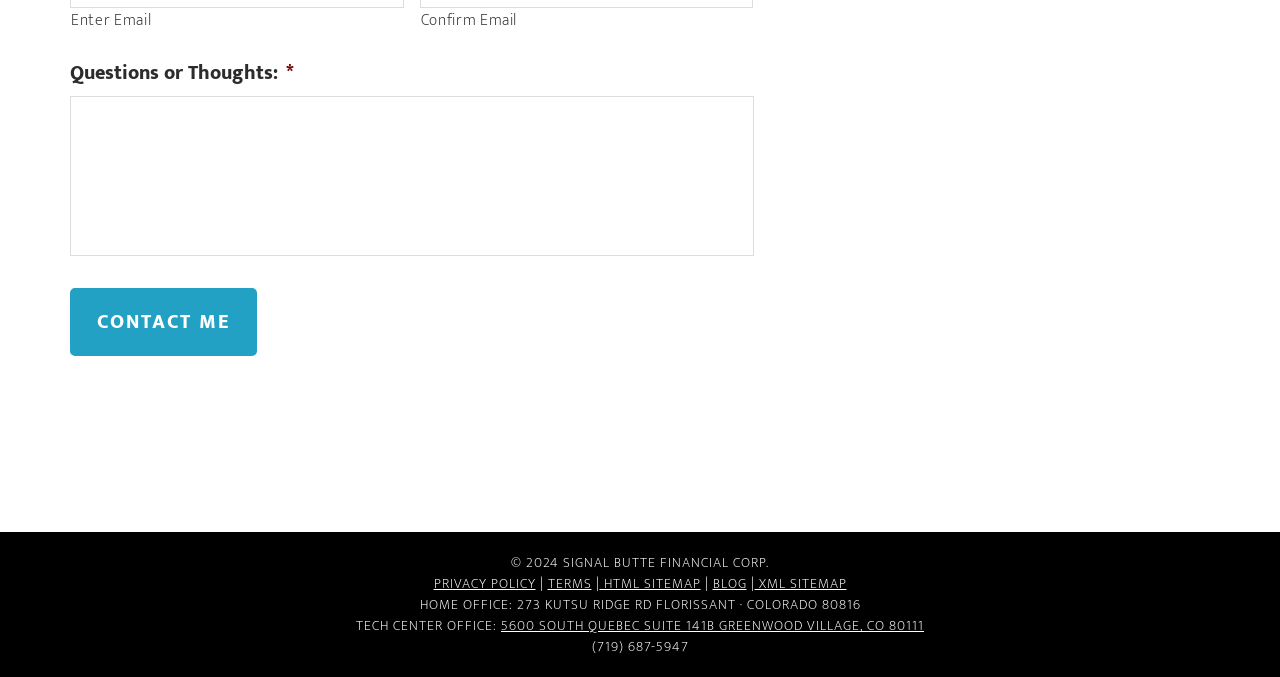Pinpoint the bounding box coordinates of the clickable area necessary to execute the following instruction: "Enter questions or thoughts". The coordinates should be given as four float numbers between 0 and 1, namely [left, top, right, bottom].

[0.055, 0.142, 0.589, 0.379]